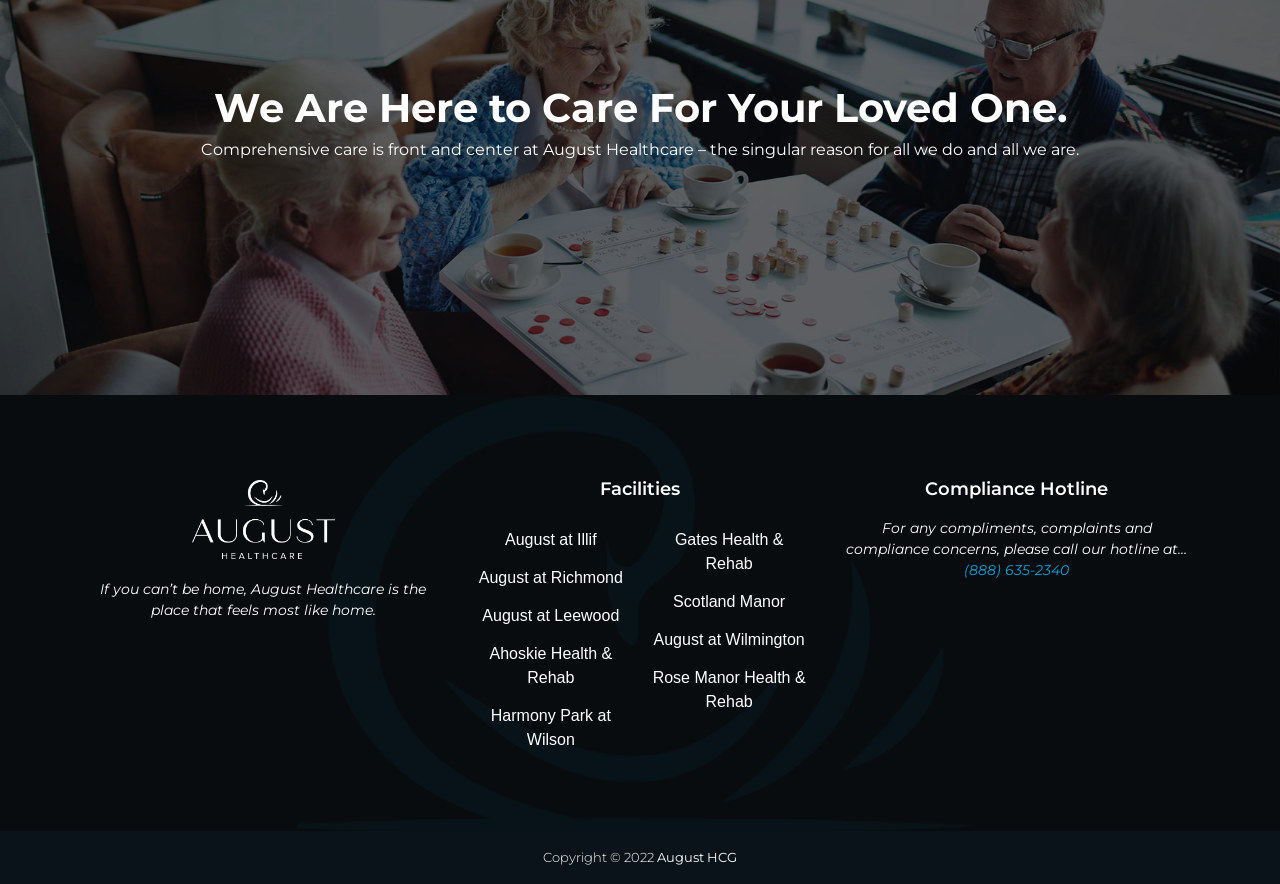Identify the bounding box of the UI element that matches this description: "Harmony Park at Wilson".

[0.368, 0.796, 0.492, 0.85]